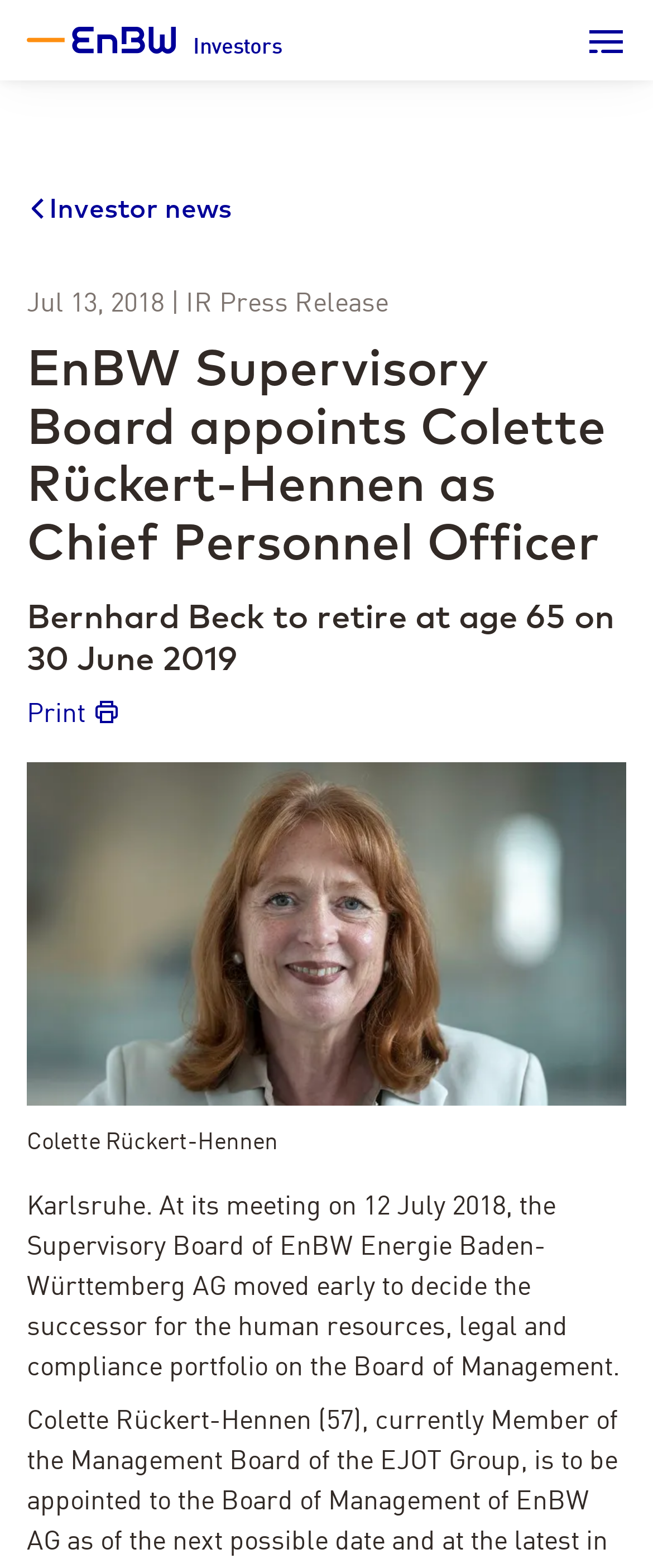Please examine the image and answer the question with a detailed explanation:
What is the position of Colette Rückert-Hennen?

I found the answer by looking at the heading element that says 'EnBW Supervisory Board appoints Colette Rückert-Hennen as Chief Personnel Officer'. This heading is describing the appointment of Colette Rückert-Hennen to a specific position, which is Chief Personnel Officer.